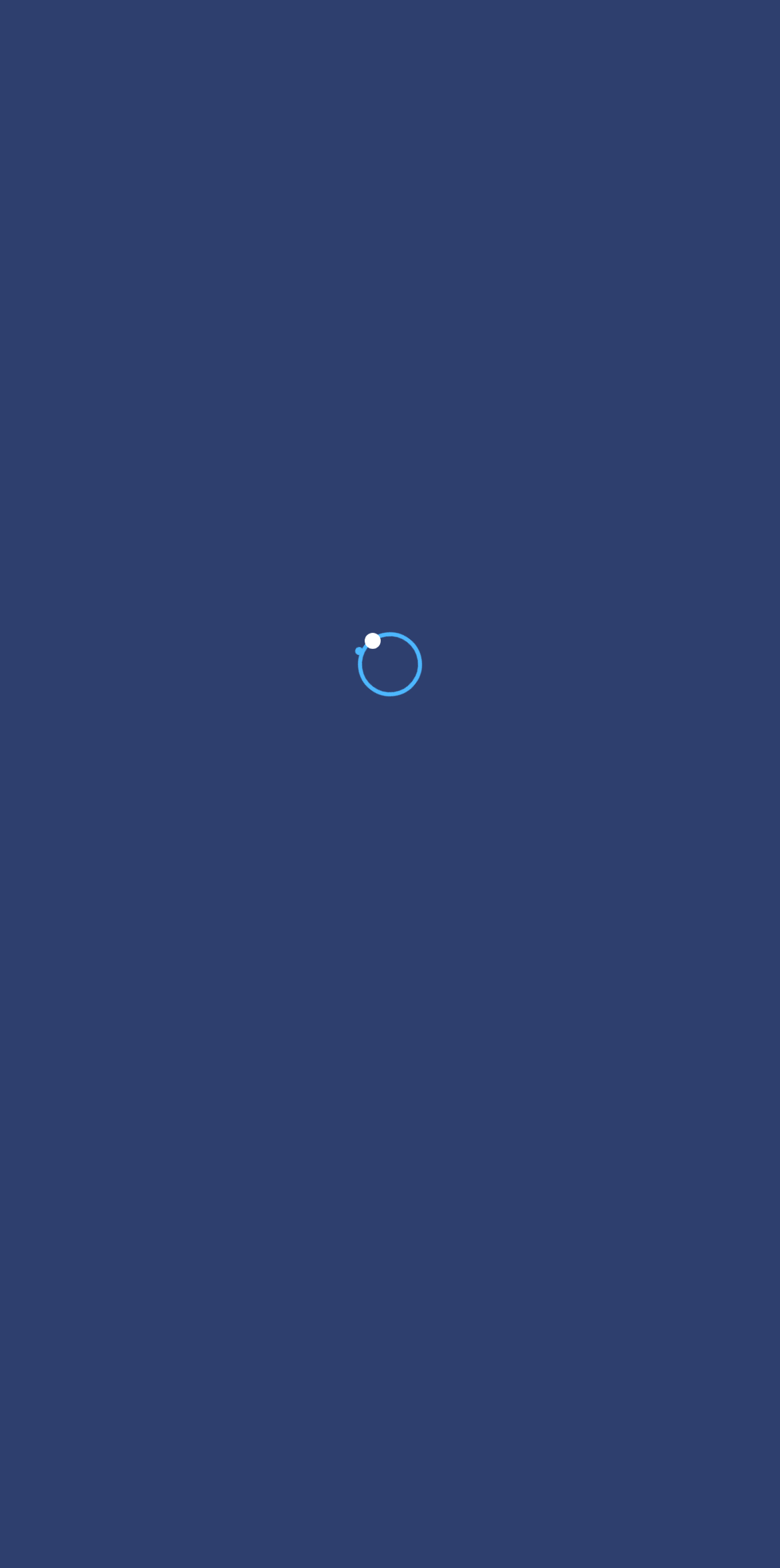Using the provided description parent_node: Login/Register, find the bounding box coordinates for the UI element. Provide the coordinates in (top-left x, top-left y, bottom-right x, bottom-right y) format, ensuring all values are between 0 and 1.

[0.038, 0.033, 0.349, 0.065]